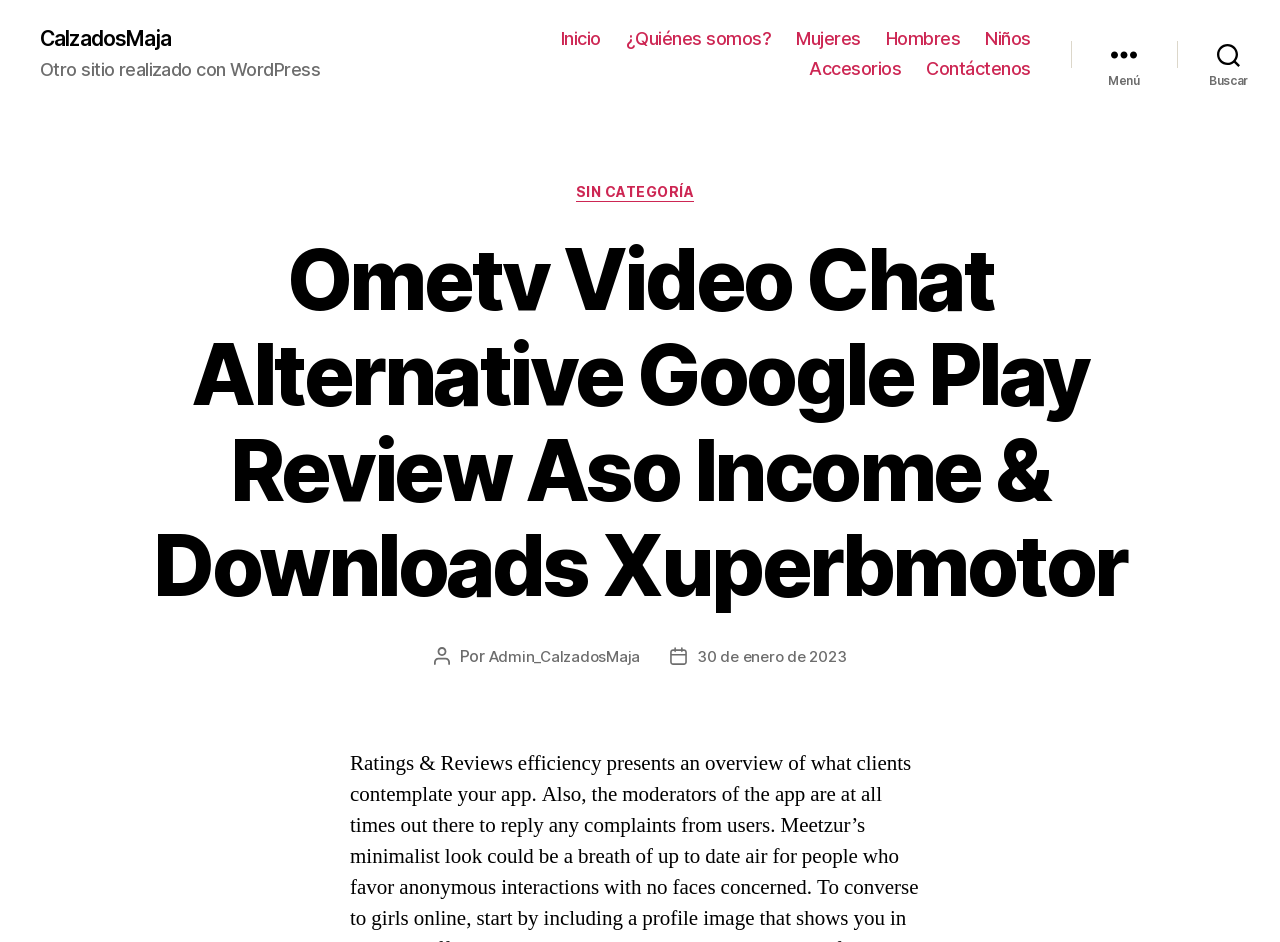Pinpoint the bounding box coordinates of the area that should be clicked to complete the following instruction: "view uncategorized posts". The coordinates must be given as four float numbers between 0 and 1, i.e., [left, top, right, bottom].

[0.45, 0.203, 0.55, 0.224]